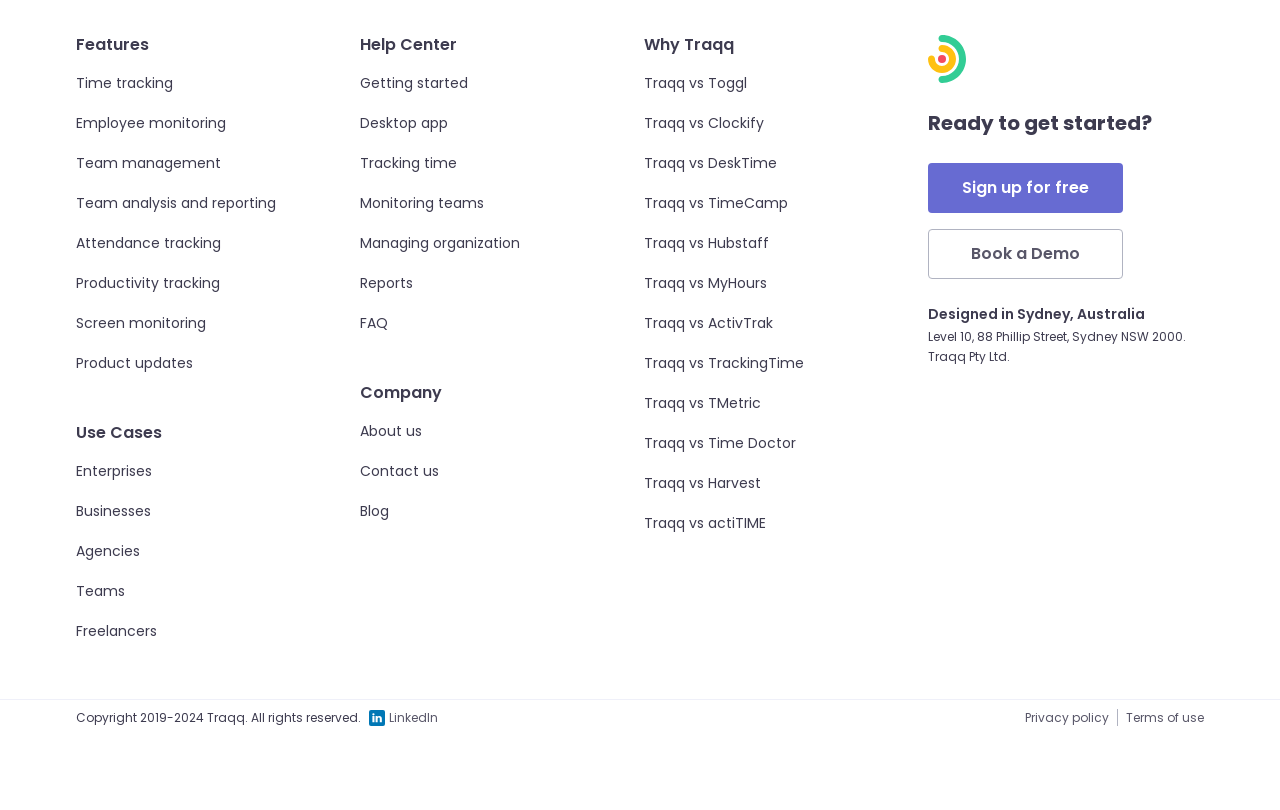Provide the bounding box coordinates, formatted as (top-left x, top-left y, bottom-right x, bottom-right y), with all values being floating point numbers between 0 and 1. Identify the bounding box of the UI element that matches the description: Tracking time

[0.281, 0.189, 0.357, 0.214]